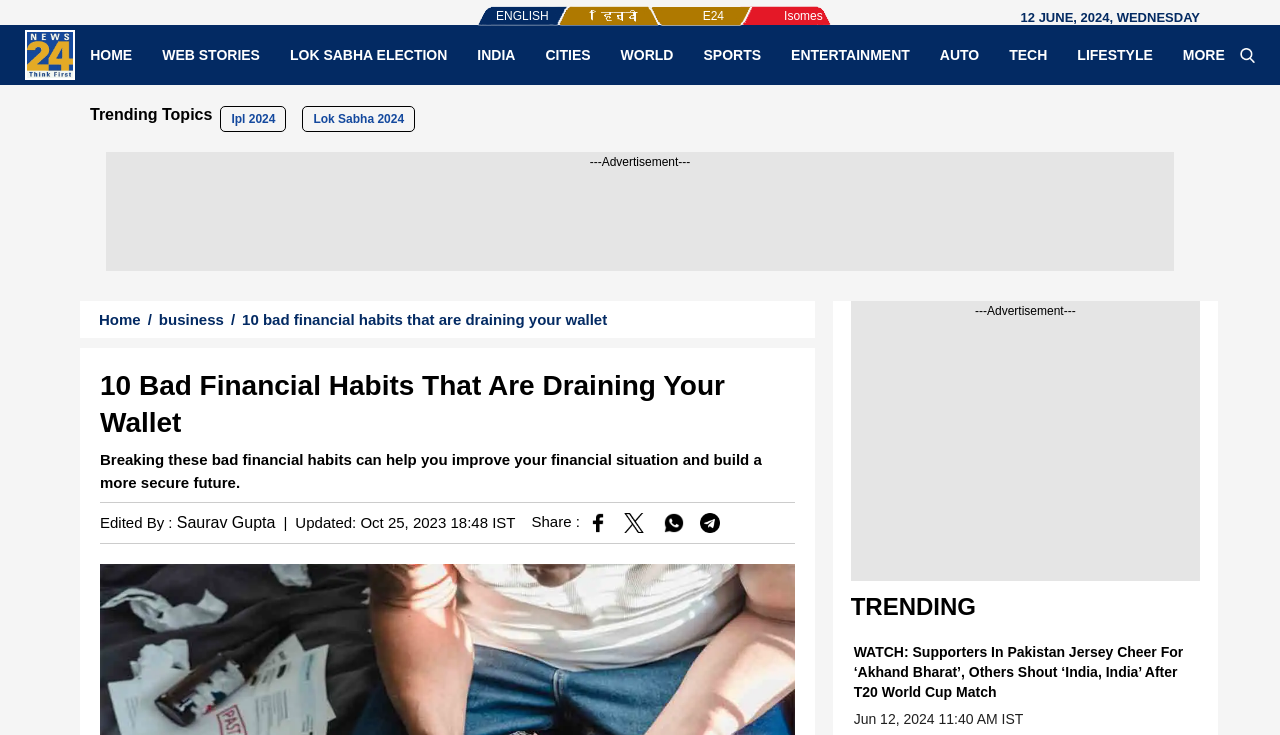Pinpoint the bounding box coordinates of the area that should be clicked to complete the following instruction: "Click on the 'share story on facebook' link". The coordinates must be given as four float numbers between 0 and 1, i.e., [left, top, right, bottom].

[0.459, 0.699, 0.475, 0.722]